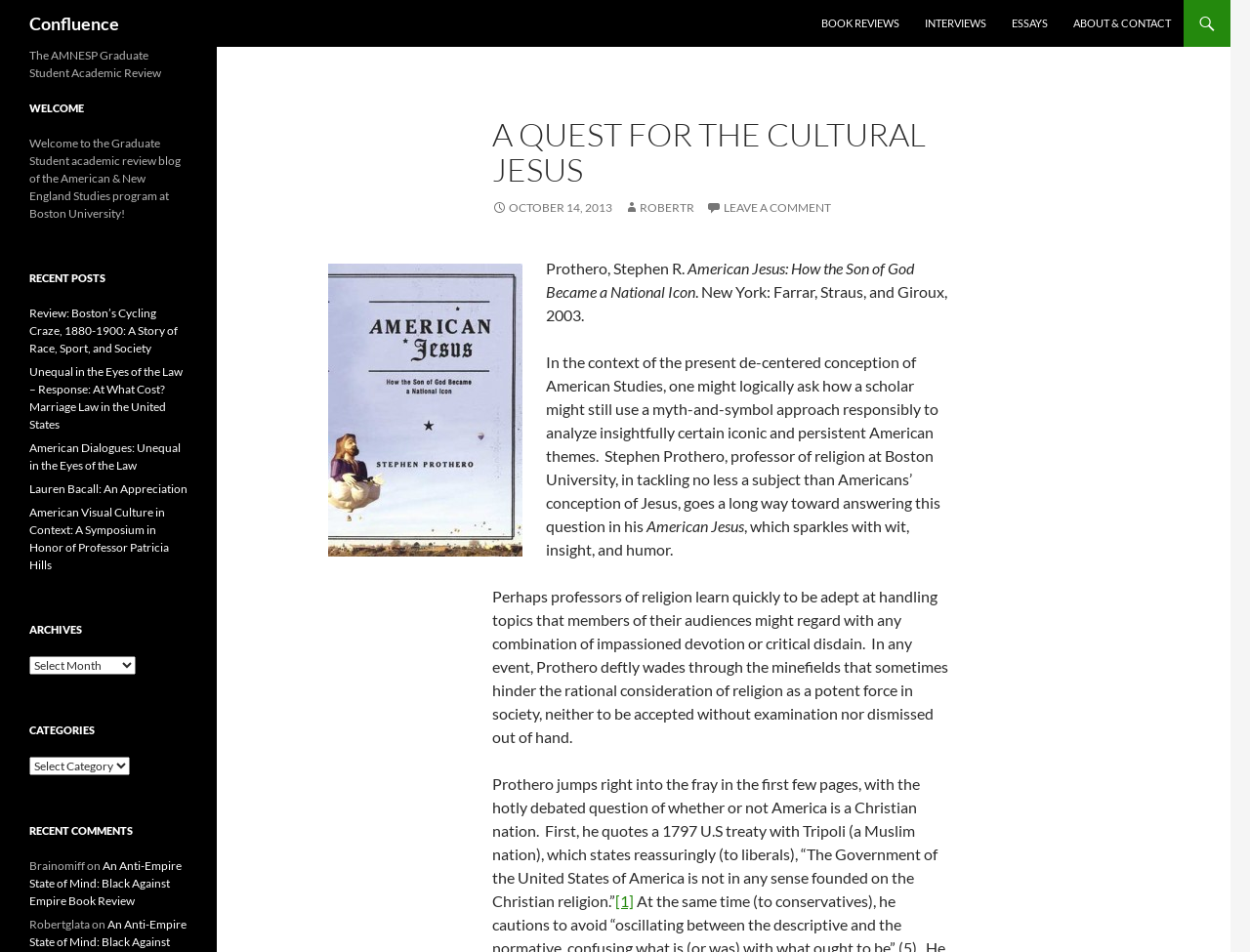Provide a one-word or short-phrase response to the question:
Who is the author of the book being reviewed?

Stephen R. Prothero